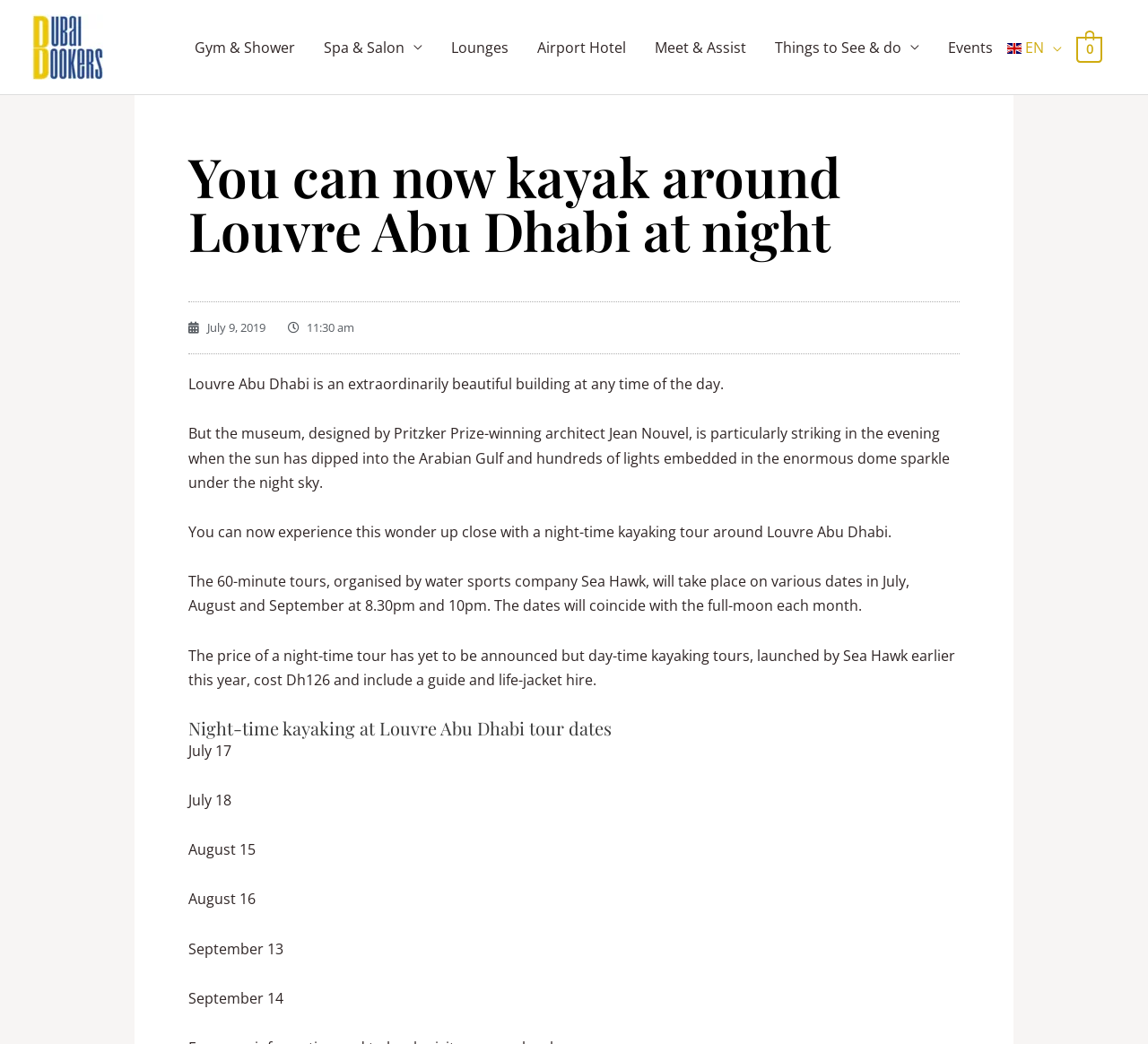Detail the webpage's structure and highlights in your description.

The webpage is about a news article discussing the Louvre Abu Dhabi museum and a new nighttime kayaking tour around the museum. At the top of the page, there is a logo and a link to the website "dubaibookers.com". Below this, there is a navigation menu with several links to different sections of the website, including "Gym & Shower", "Spa & Salon", "Lounges", and more.

The main content of the page is divided into several sections. The first section has a heading that reads "You can now kayak around Louvre Abu Dhabi at night" and is followed by a paragraph of text that describes the museum's beauty, particularly in the evening. Below this, there is a link to the date "July 9, 2019" and a time "11:30 am".

The next section of text describes the nighttime kayaking tour, including the duration, dates, and prices. This section is followed by a heading that reads "Night-time kayaking at Louvre Abu Dhabi tour dates" and lists the specific dates of the tour in July, August, and September.

Throughout the page, there are no images except for a small logo of "dubaibookers.com" at the top and a flag icon next to the language selection link "en EN". The overall layout of the page is clean and easy to read, with clear headings and concise text.